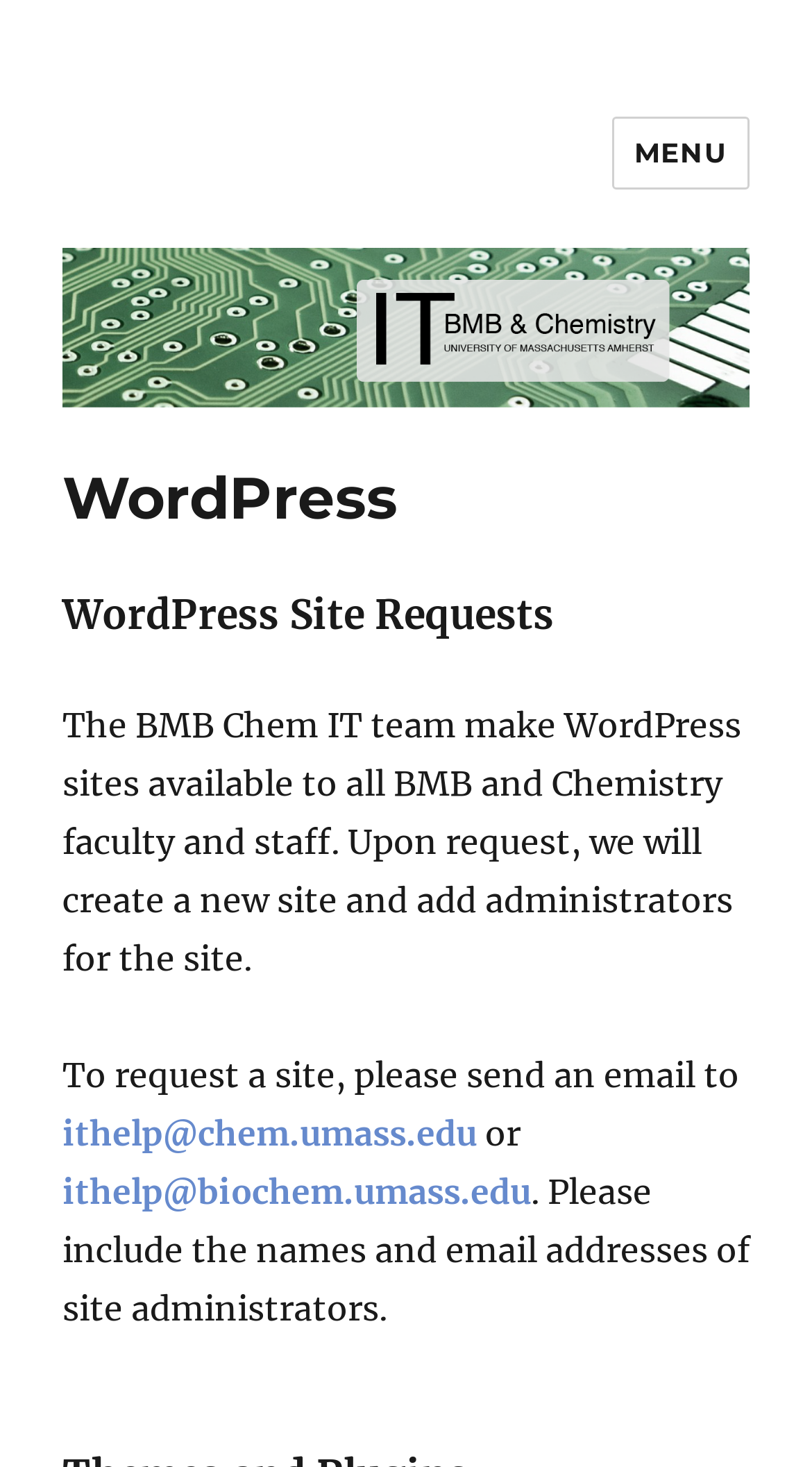Give a one-word or phrase response to the following question: What is the purpose of the BMB Chem IT team?

Create WordPress sites